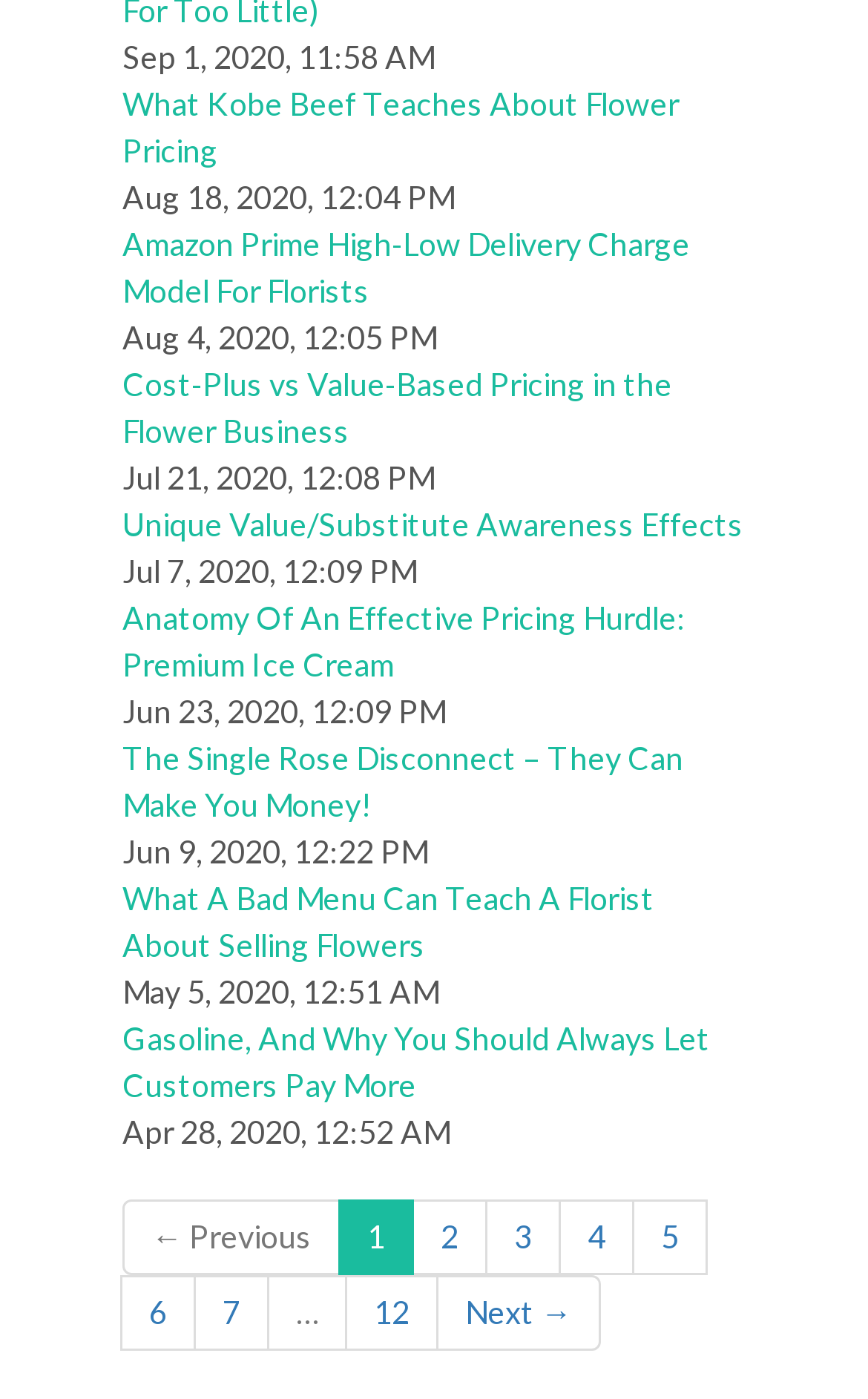What is the text of the second link?
Refer to the image and answer the question using a single word or phrase.

Amazon Prime High-Low Delivery Charge Model For Florists